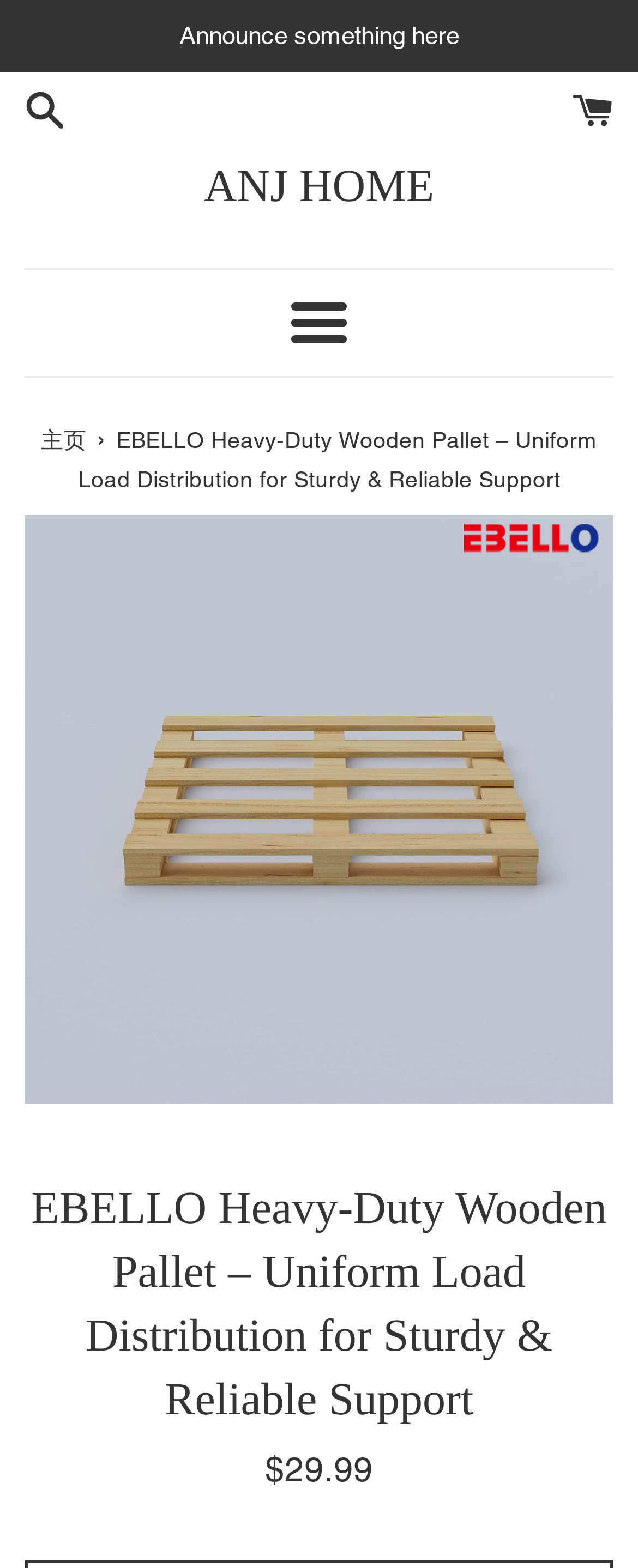Given the content of the image, can you provide a detailed answer to the question?
What is the type of product being sold?

I found the type of product being sold by looking at the heading element with the bounding box coordinates [0.038, 0.751, 0.962, 0.914], which contains the text 'EBELLO Heavy-Duty Wooden Pallet – Uniform Load Distribution for Sturdy & Reliable Support'.